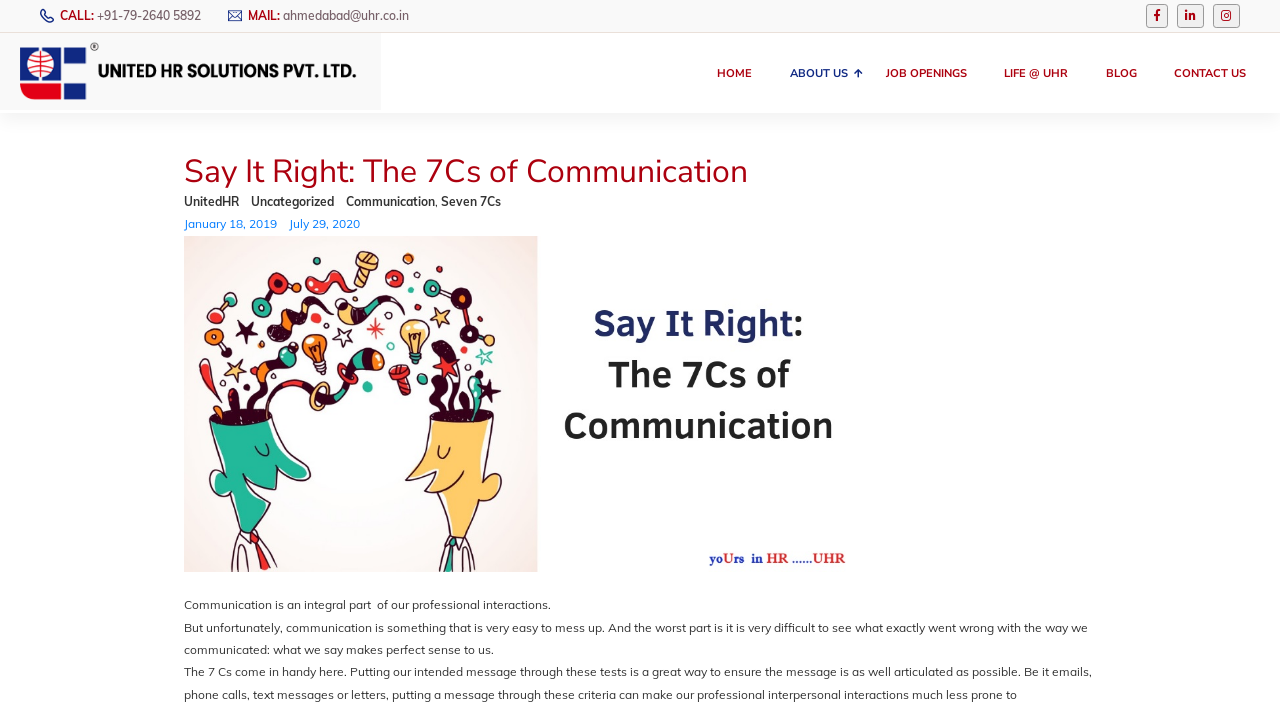Offer a thorough description of the webpage.

The webpage appears to be a blog post or article about the 7Cs of communication. At the top left corner, there is a company logo and a figure with a link. Below the logo, there is a section with contact information, including a phone number and email address.

The main navigation menu is located at the top right corner, with links to "HOME", "ABOUT US", and "JOB OPENINGS". 

The article's title is not explicitly mentioned, but the content is related to the 7Cs of communication, as indicated by the meta description. The article's author and categories are listed on the left side, with links to "UnitedHR" and "Uncategorized". There are also tags listed, including "Communication" and "Seven 7Cs".

The article's content is not explicitly described, but there is a section with a posted date, "January 18, 2019July 29, 2020", and a link to the article's content below. The article's main content is located at the bottom left of the page, with a link to "communication" at the bottom right corner.